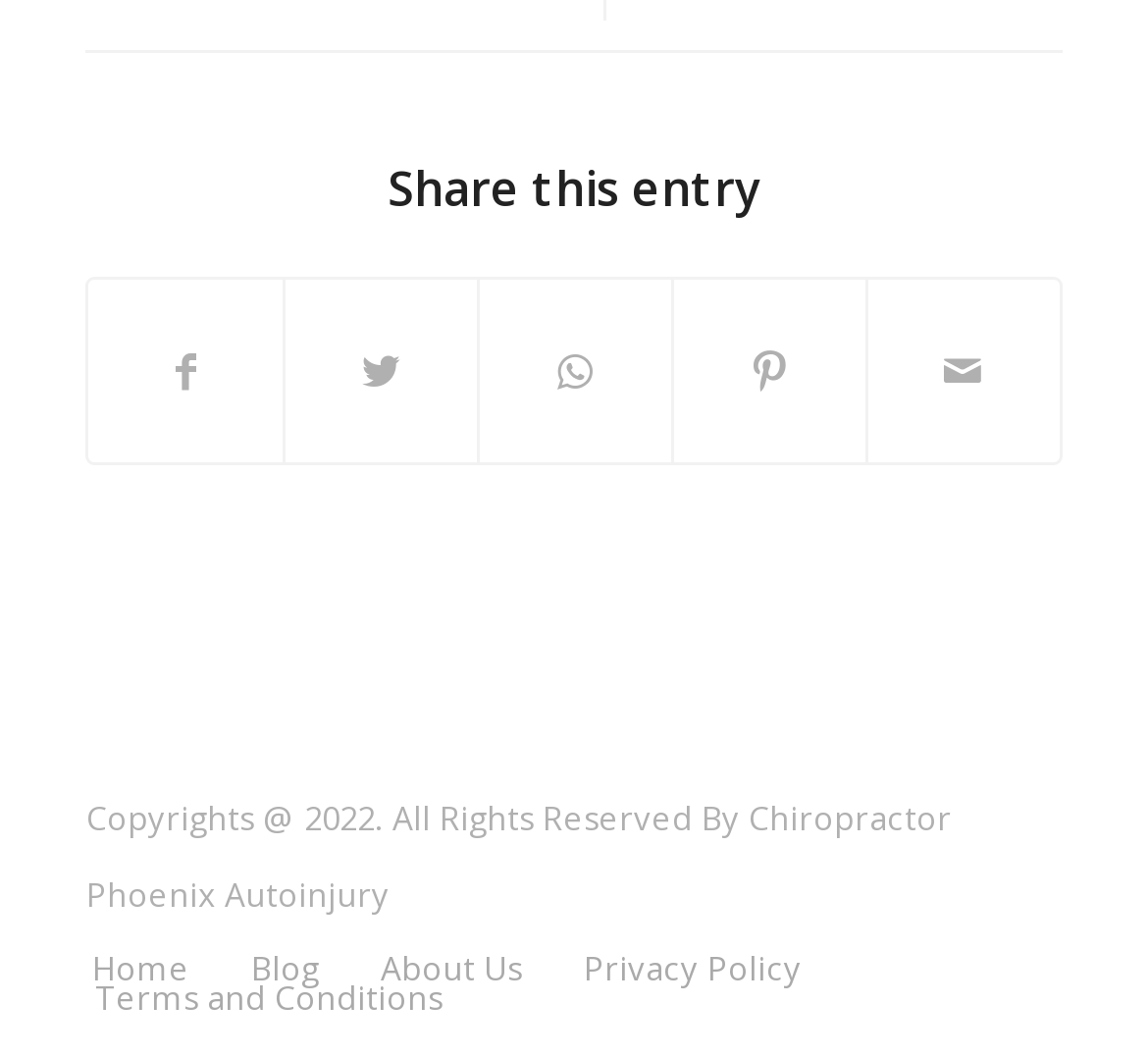What is the name of the chiropractor mentioned at the bottom of the webpage? Observe the screenshot and provide a one-word or short phrase answer.

Chiropractor Phoenix Autoinjury